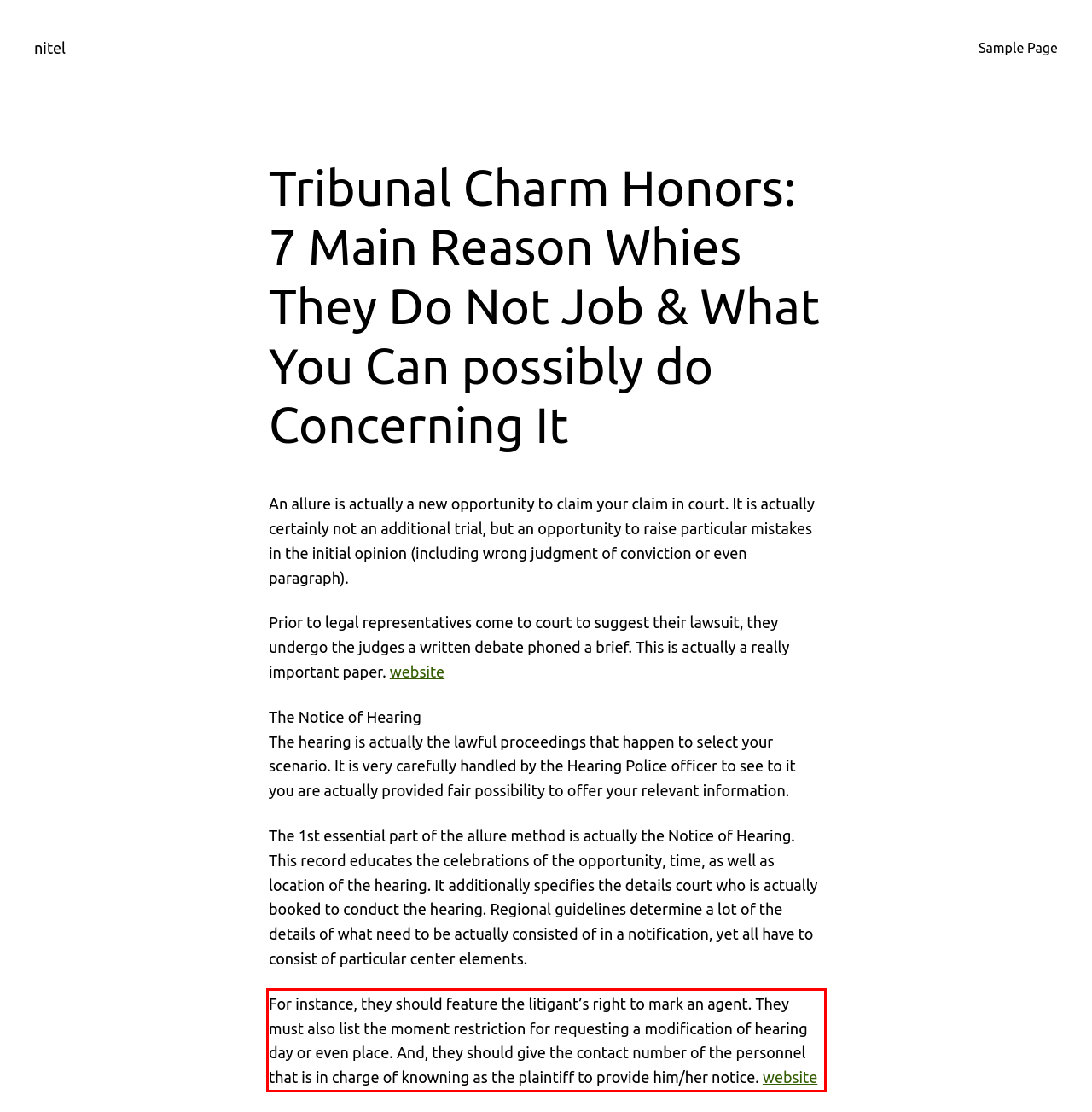Analyze the red bounding box in the provided webpage screenshot and generate the text content contained within.

For instance, they should feature the litigant’s right to mark an agent. They must also list the moment restriction for requesting a modification of hearing day or even place. And, they should give the contact number of the personnel that is in charge of knowning as the plaintiff to provide him/her notice. website